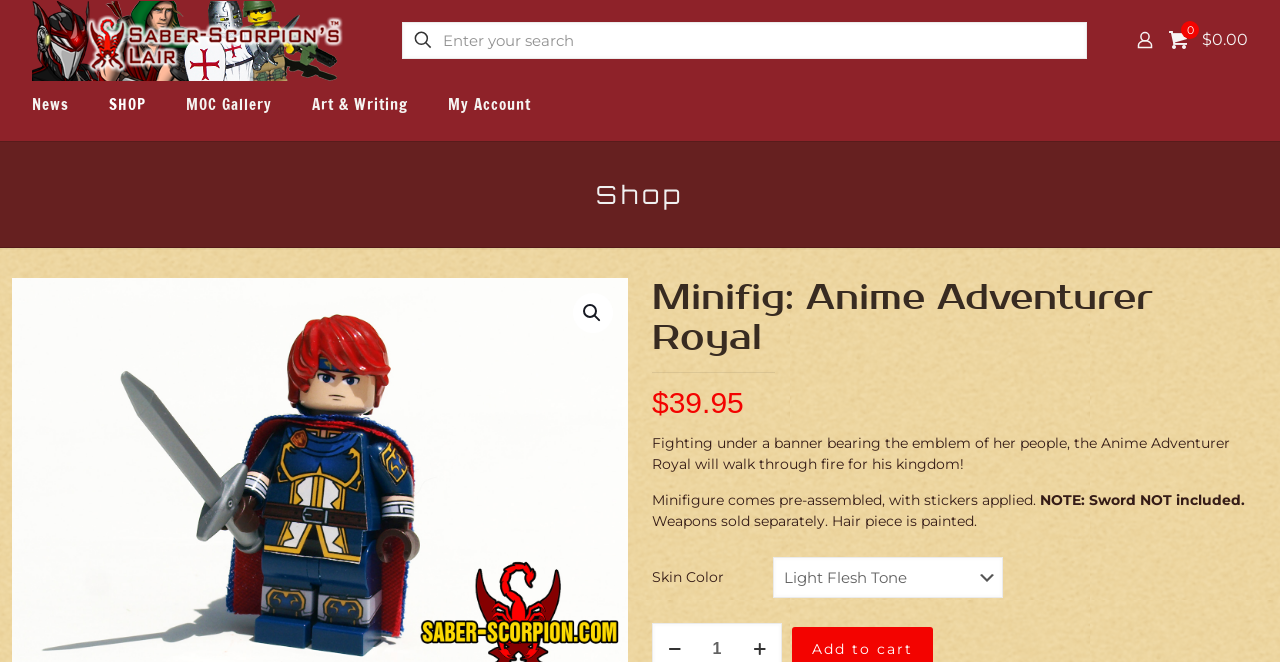Please provide a comprehensive answer to the question based on the screenshot: What is the skin color of the Anime Adventurer Royal minifig?

I found the answer by looking at the StaticText element that says 'Skin Color' which is a label for a combobox, but the current value of the combobox is not specified.